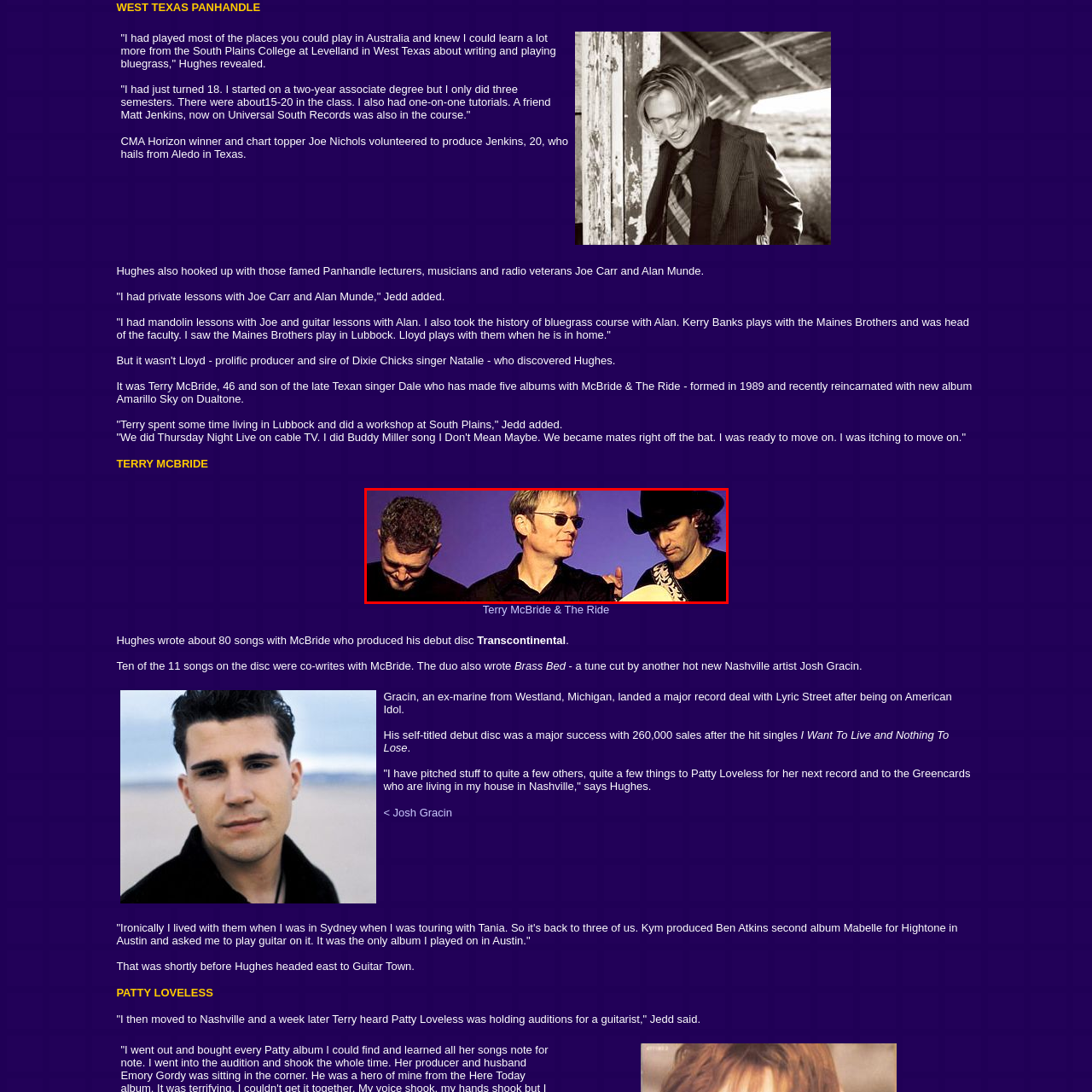Please analyze the portion of the image highlighted by the red bounding box and respond to the following question with a detailed explanation based on what you see: How many members are in the band?

The caption describes the image as capturing a moment featuring the band 'Terry McBride & The Ride', and it mentions the center figure and the other two members, implying that there are three members in the band.